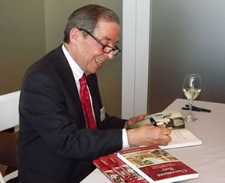What is the title of the book?
Please answer the question with a single word or phrase, referencing the image.

Claremont Boy: My New Hampshire Roots and the Gift of Memory